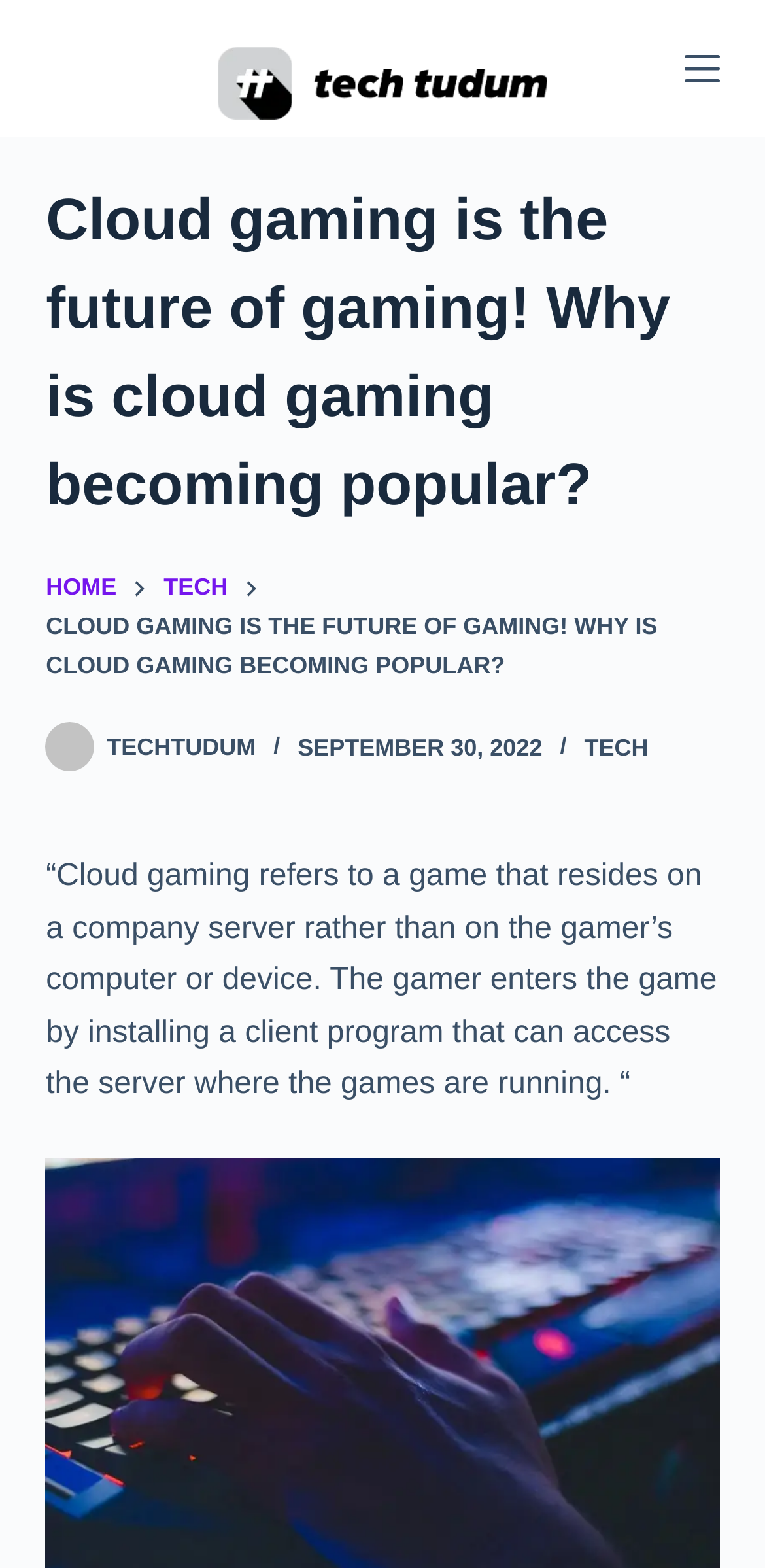Give a one-word or short phrase answer to the question: 
What is the name of the website?

TechTudum